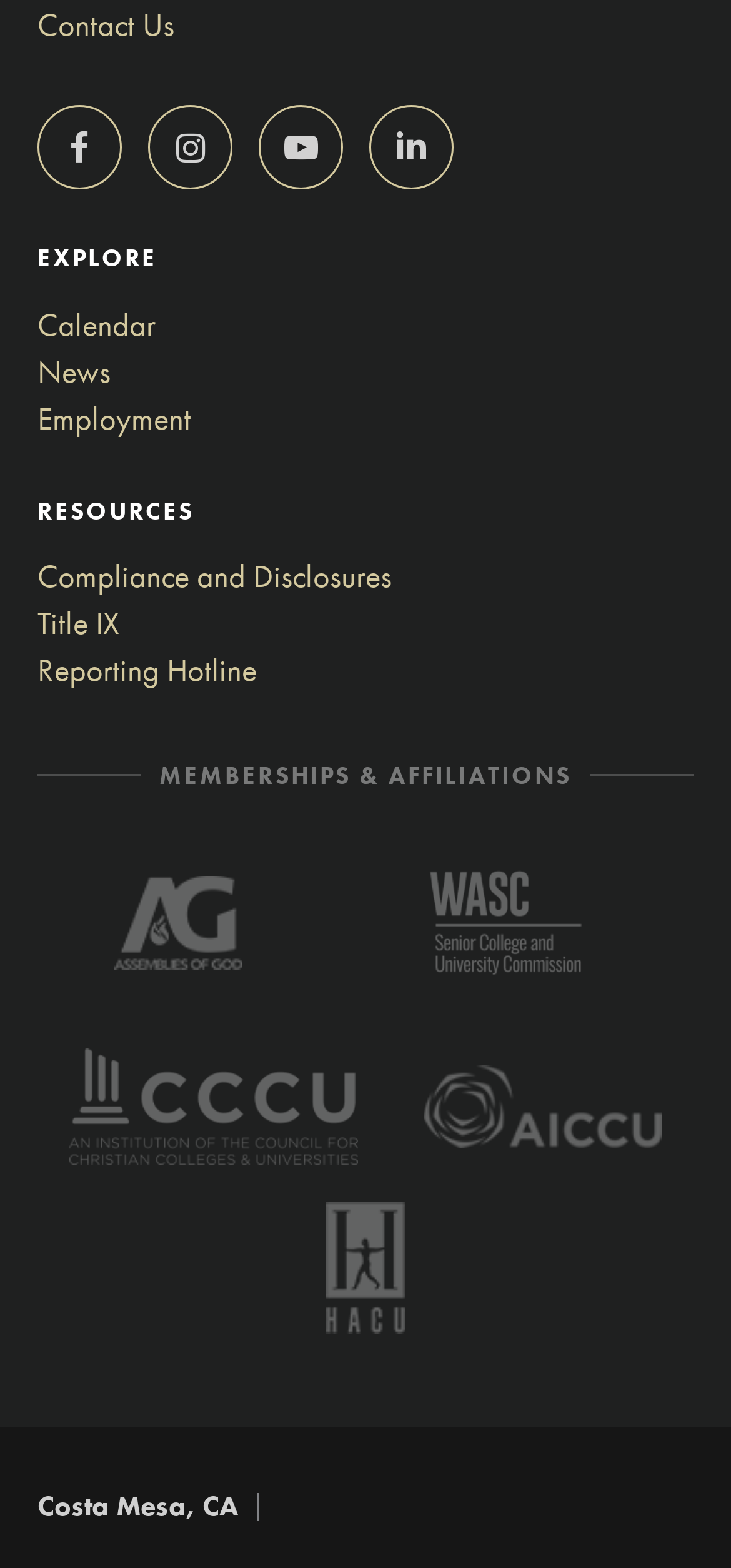What is the last link in the 'RESOURCES' section?
Kindly offer a comprehensive and detailed response to the question.

I looked at the 'RESOURCES' section and found the links 'Compliance and Disclosures', 'Title IX', and 'Reporting Hotline'. The last link in this section is 'Reporting Hotline'.